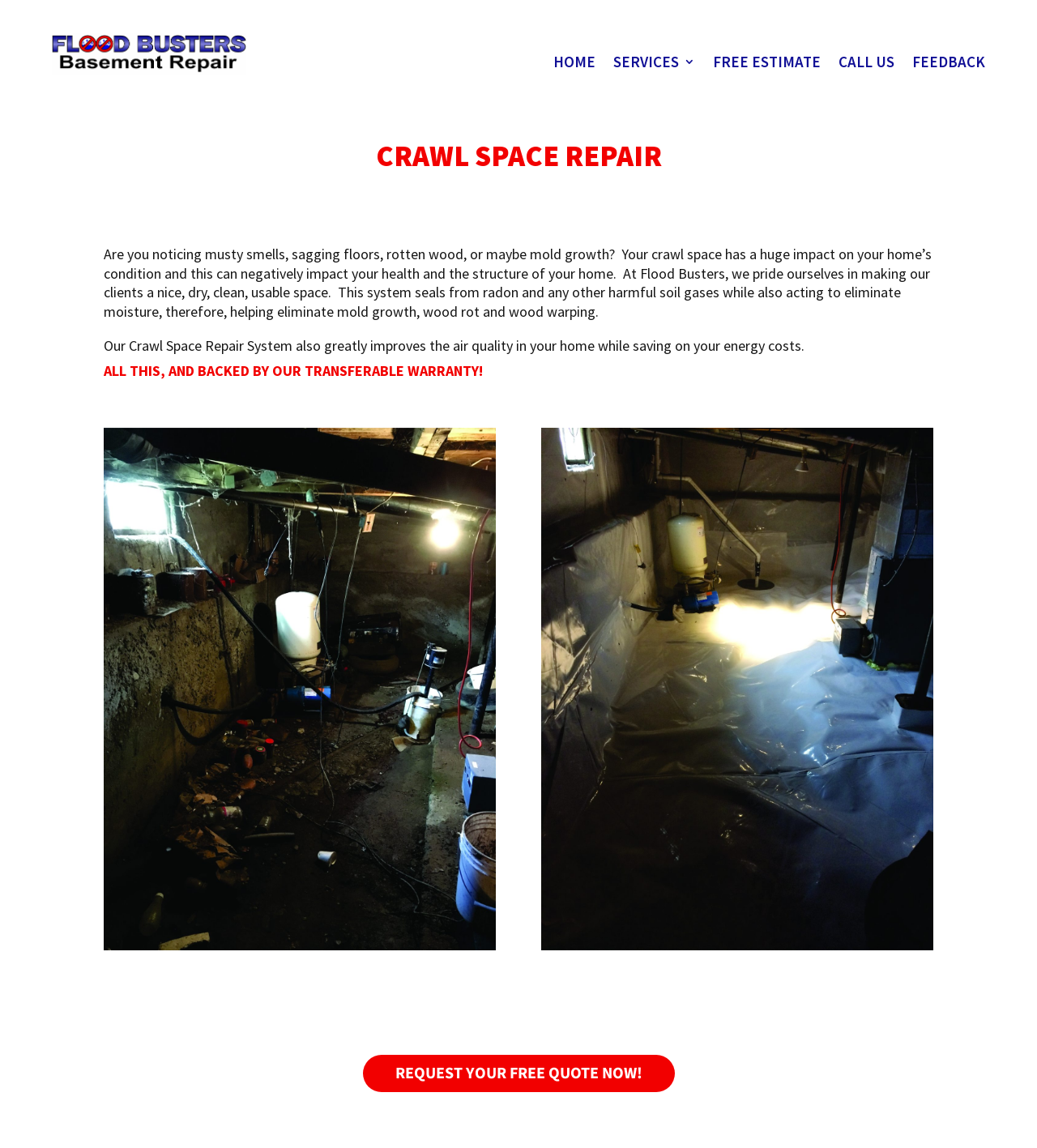What can be requested from Flood Busters?
Based on the image, provide a one-word or brief-phrase response.

Free quote